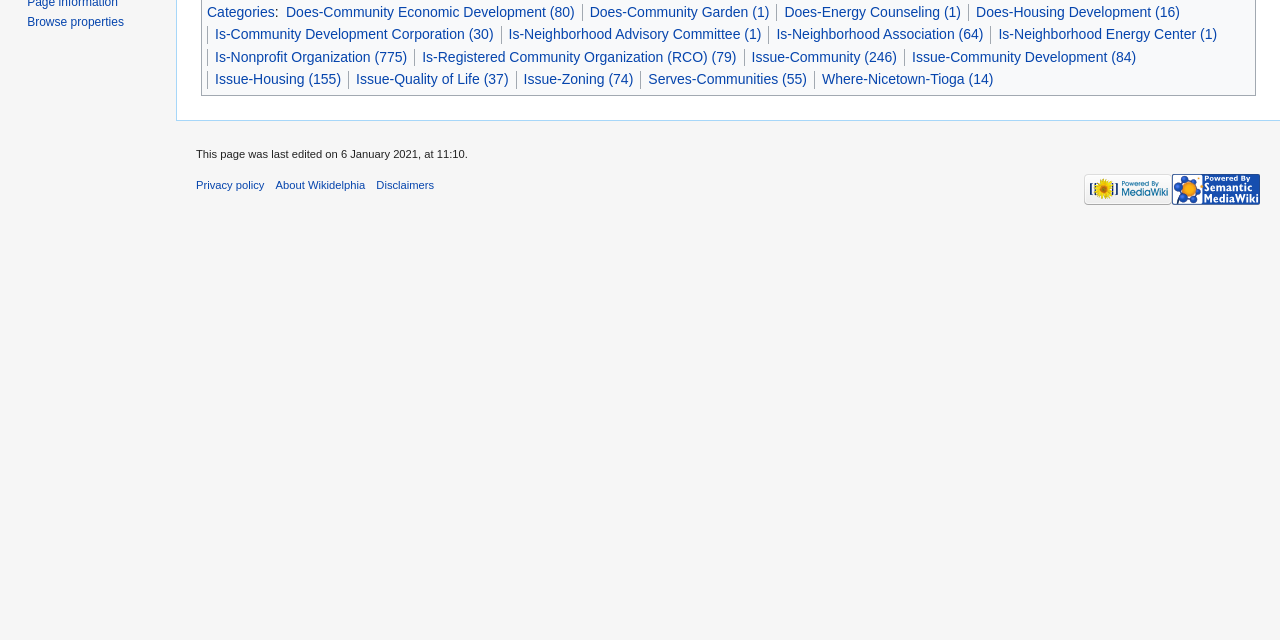Locate the bounding box coordinates of the UI element described by: "Issue-Zoning (74)". The bounding box coordinates should consist of four float numbers between 0 and 1, i.e., [left, top, right, bottom].

[0.409, 0.111, 0.495, 0.136]